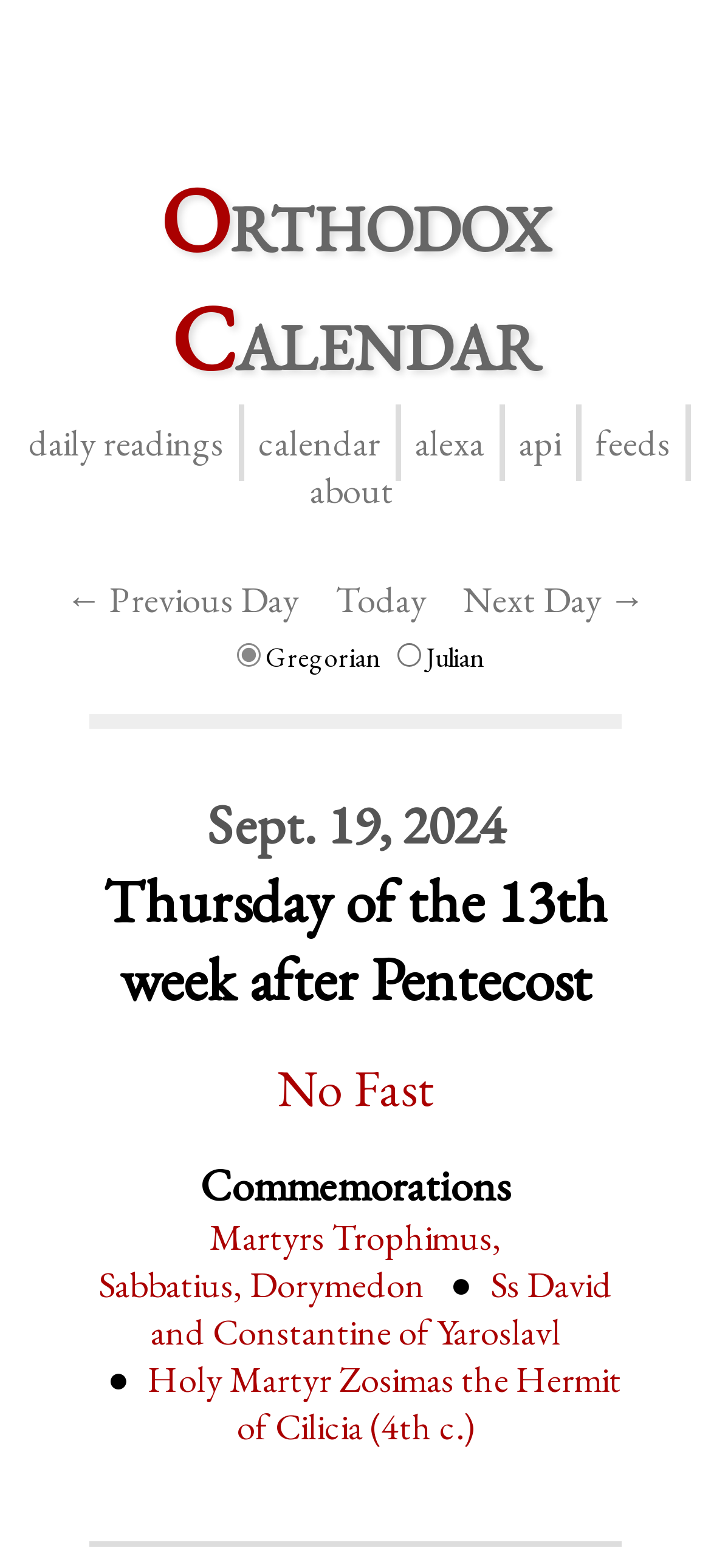Based on the description "aria-label="Open menu"", find the bounding box of the specified UI element.

None